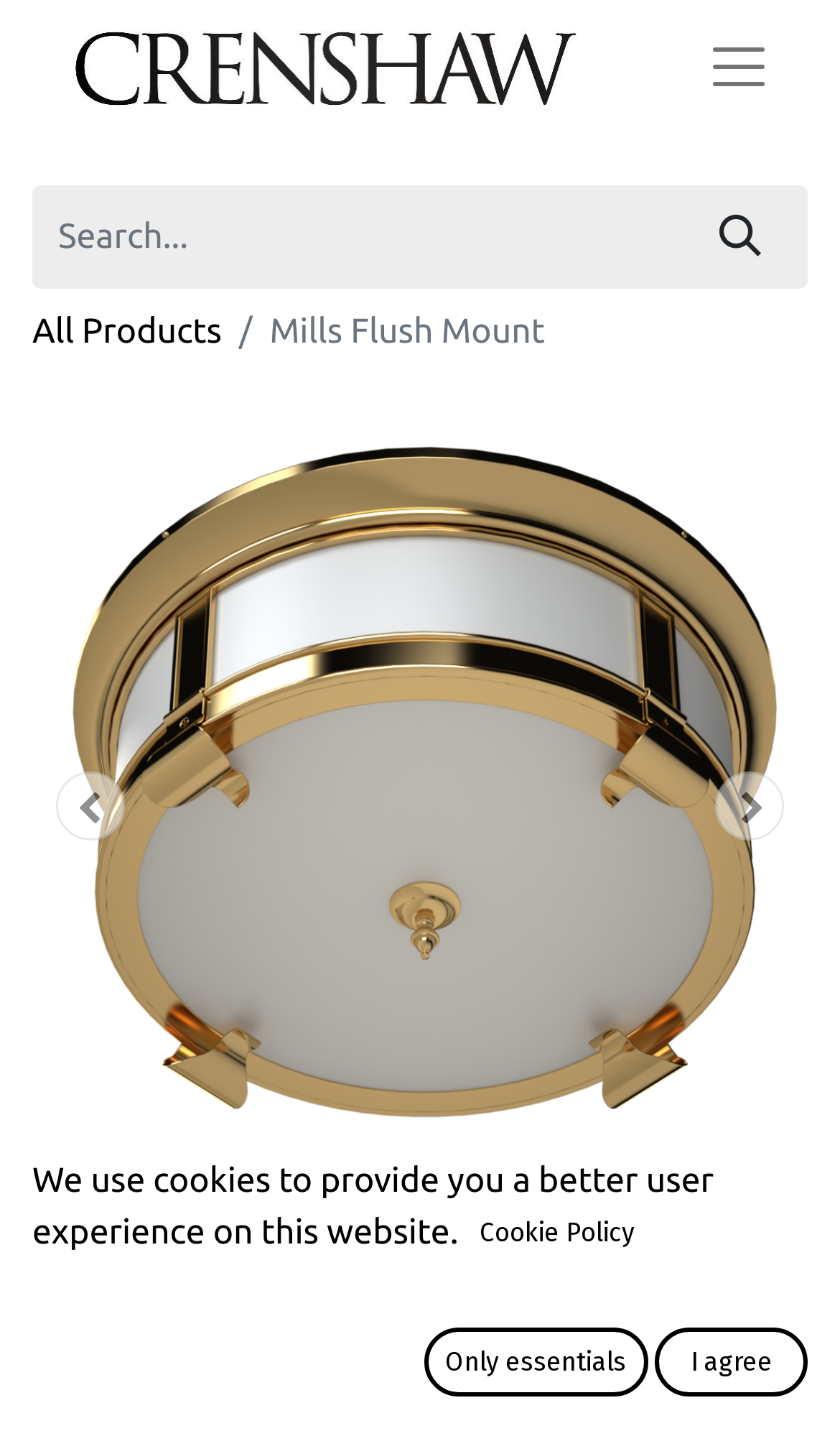Please identify the bounding box coordinates of the area I need to click to accomplish the following instruction: "View all products".

[0.038, 0.218, 0.264, 0.245]